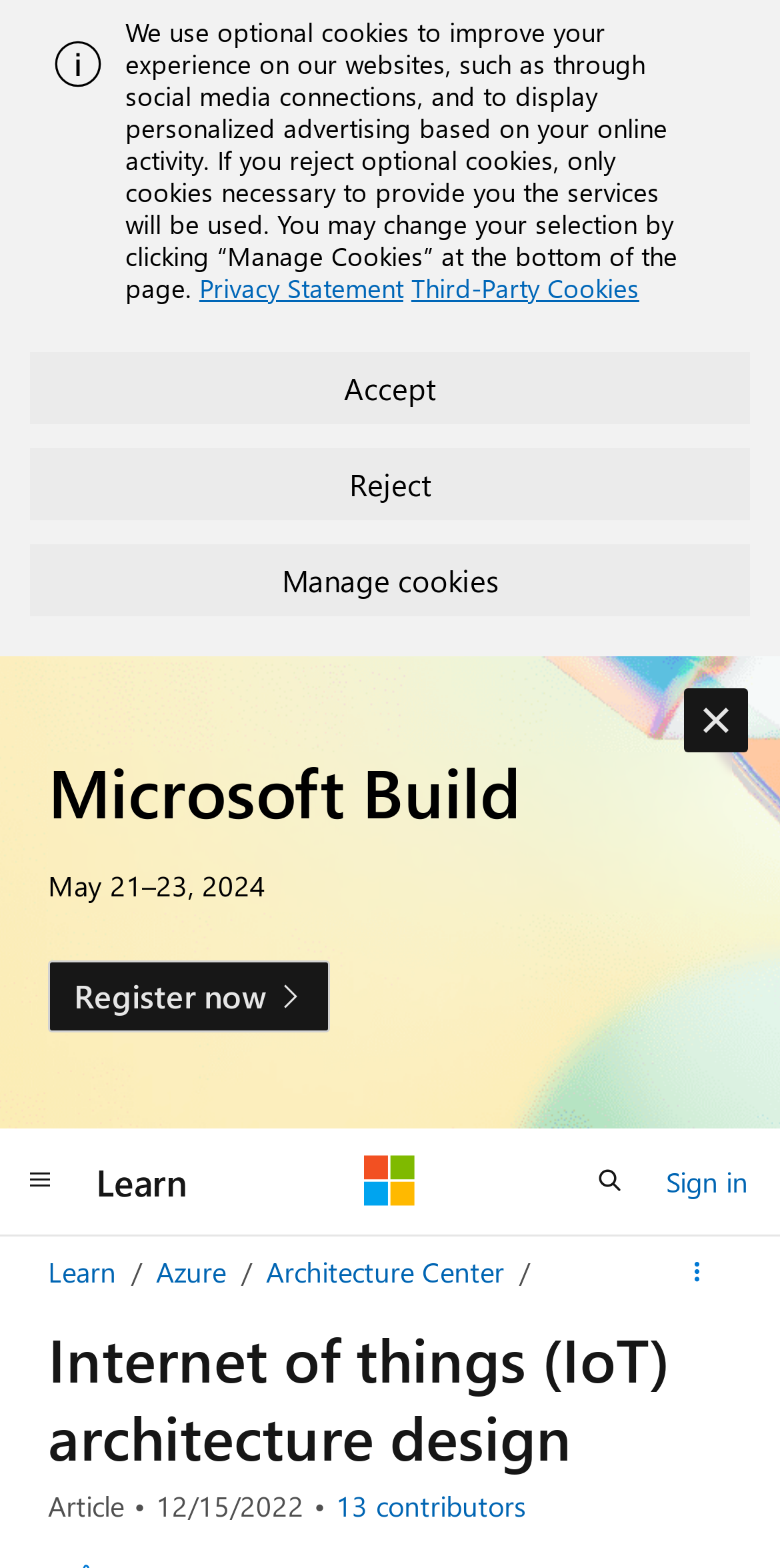Please specify the bounding box coordinates for the clickable region that will help you carry out the instruction: "Register for Microsoft Build".

[0.062, 0.612, 0.424, 0.658]